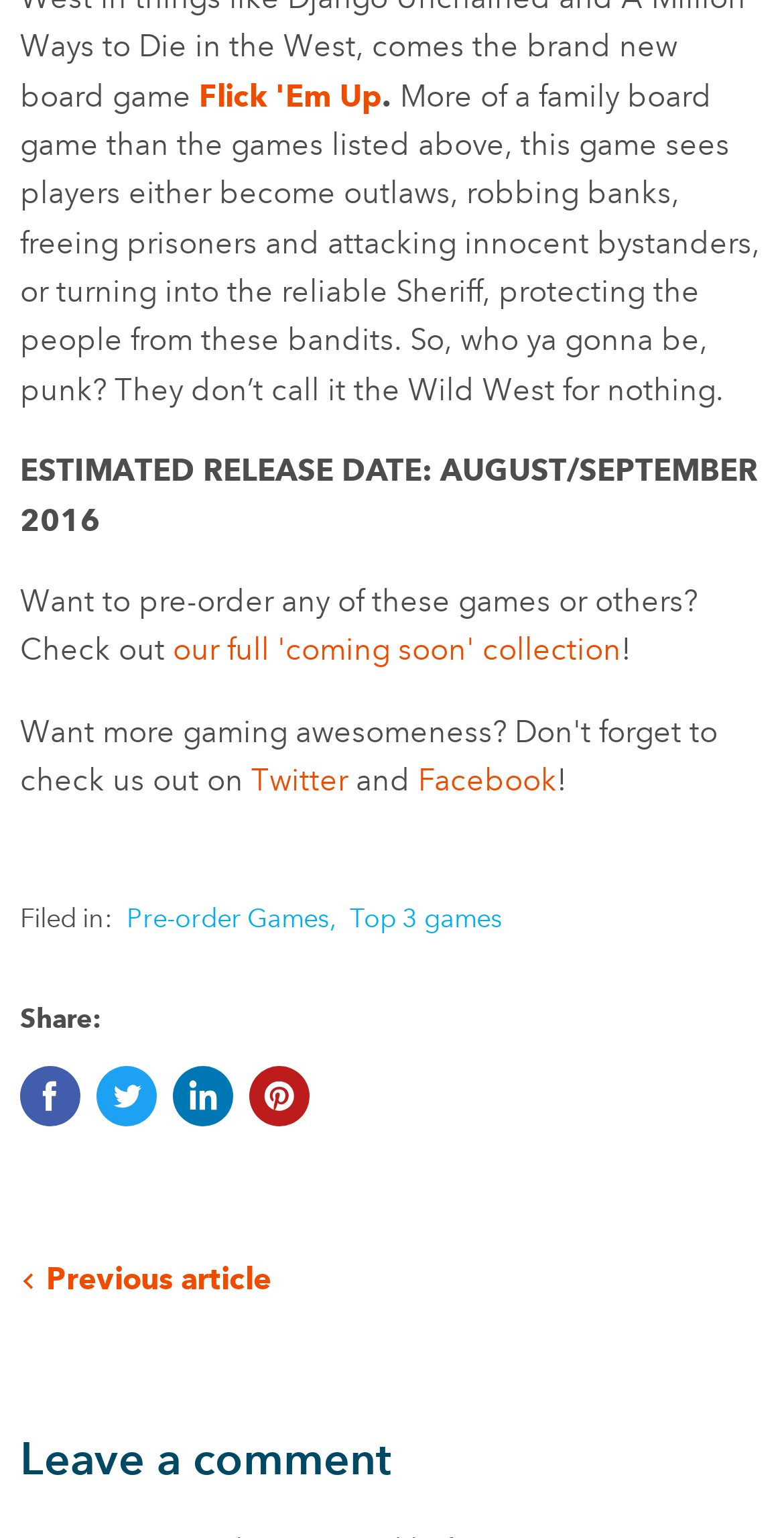Answer the question in one word or a short phrase:
What is the theme of the game Flick 'Em Up?

Wild West